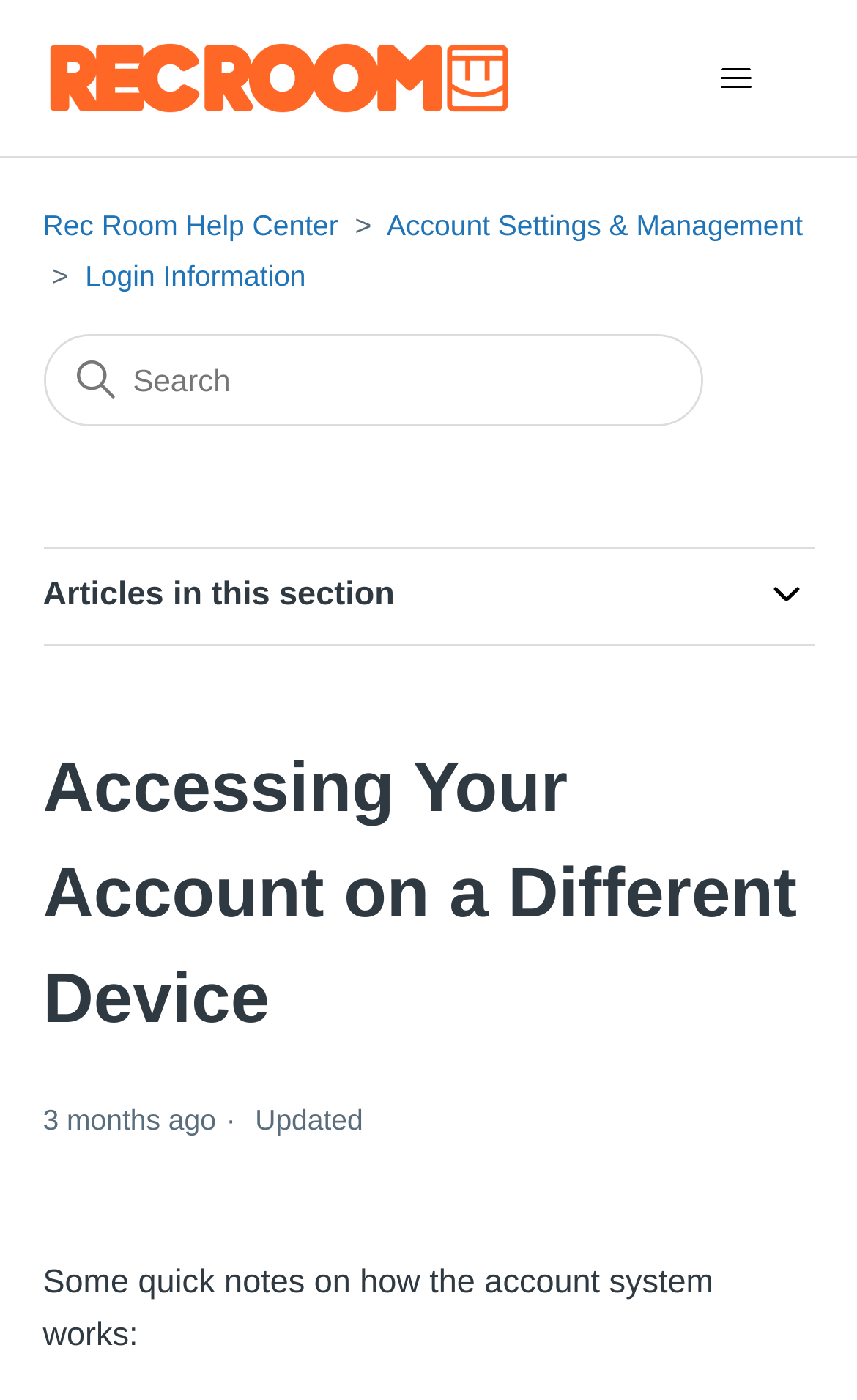What is the name of the help center?
Respond to the question with a well-detailed and thorough answer.

I found the answer by looking at the top-left corner of the webpage, where there is a link with the text 'Rec Room Help Center'.